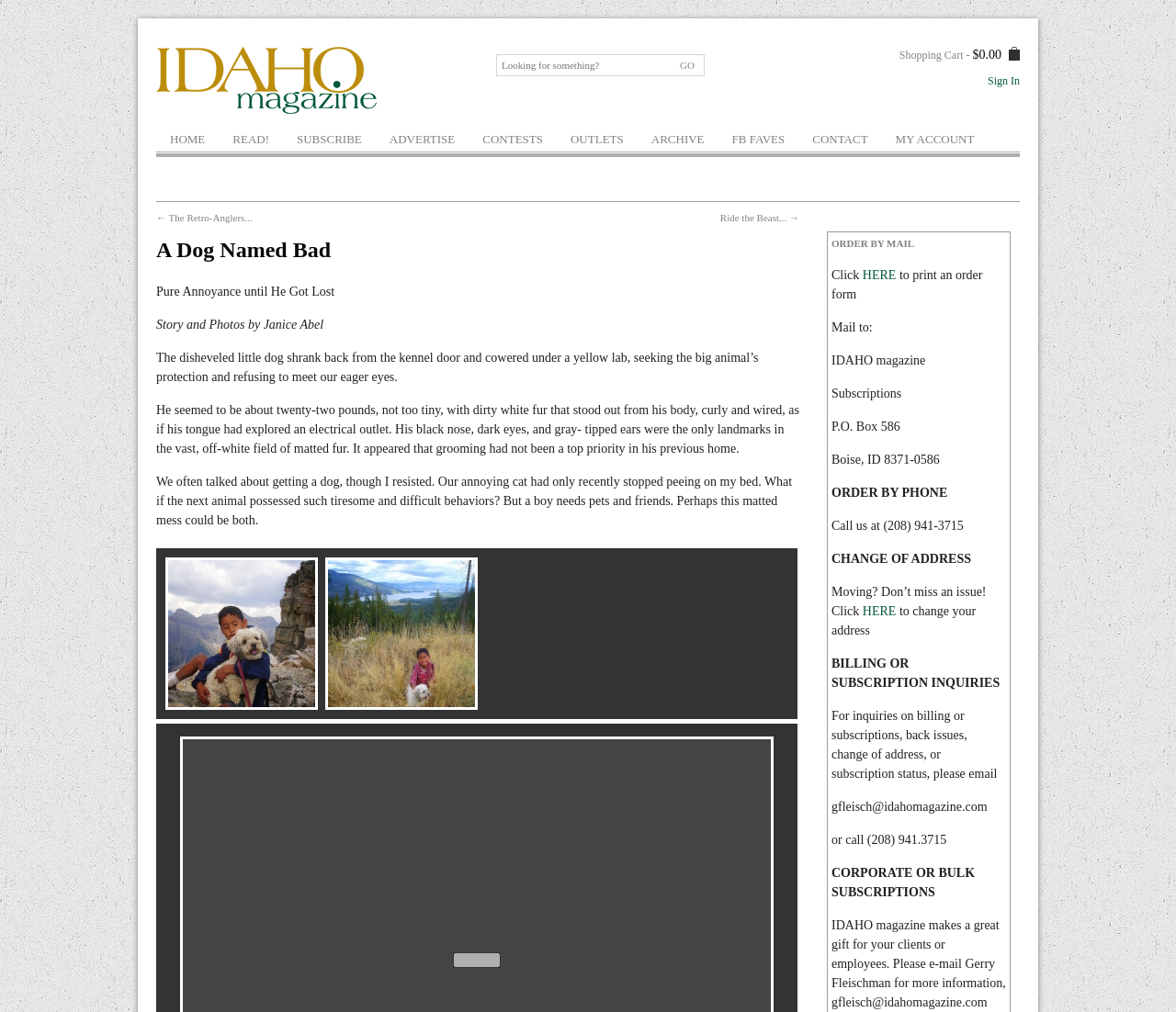Provide an in-depth caption for the webpage.

This webpage appears to be an article from IDAHO magazine, with the title "A Dog Named Bad" and a meta description that matches the beginning of the article. The page has a navigation menu at the top, with links to various sections such as "HOME", "READ!", "SUBSCRIBE", and "CONTACT". There is also a search bar and a button labeled "GO" next to it.

Below the navigation menu, there are two links, one to the previous article "The Retro-Anglers..." and one to the next article "Ride the Beast...". The main article title "A Dog Named Bad" is displayed prominently, followed by a series of paragraphs telling the story of a dog named Bad.

The article is accompanied by two images, which appear to be thumbnails for a photo gallery. The images are positioned below the article title and above the main text.

On the right-hand side of the page, there is a section with information on how to order a subscription to the magazine, including a mailing address and phone number. There are also links to change an address, inquire about billing or subscriptions, and purchase corporate or bulk subscriptions.

Overall, the page has a clean and organized layout, with clear headings and concise text. The article is the main focus of the page, with supporting information and links to related content.